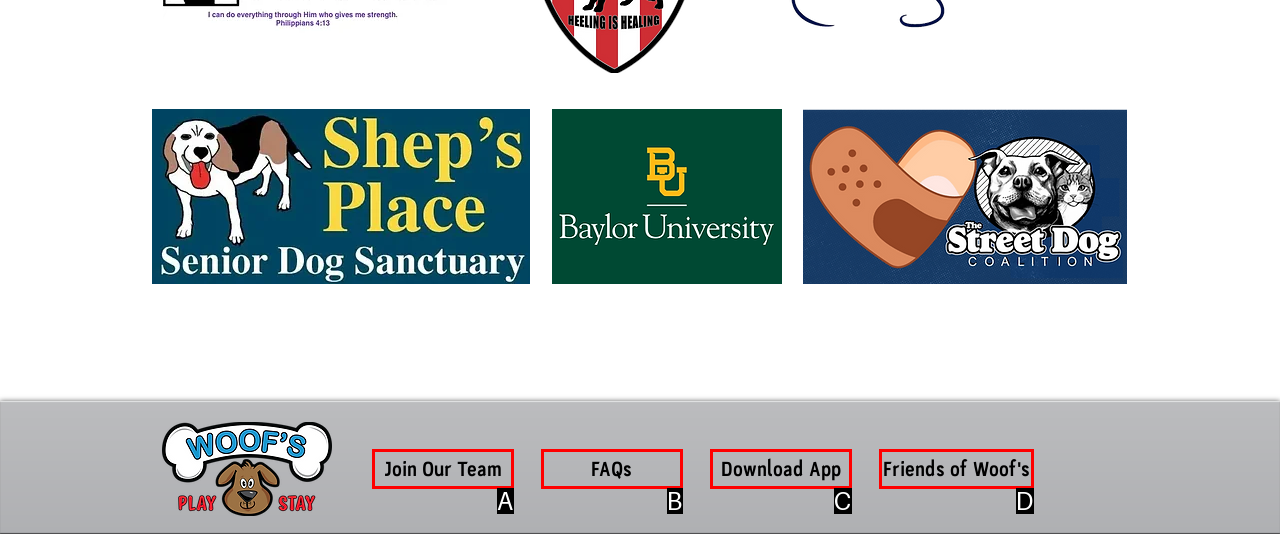Assess the description: Download App and select the option that matches. Provide the letter of the chosen option directly from the given choices.

C